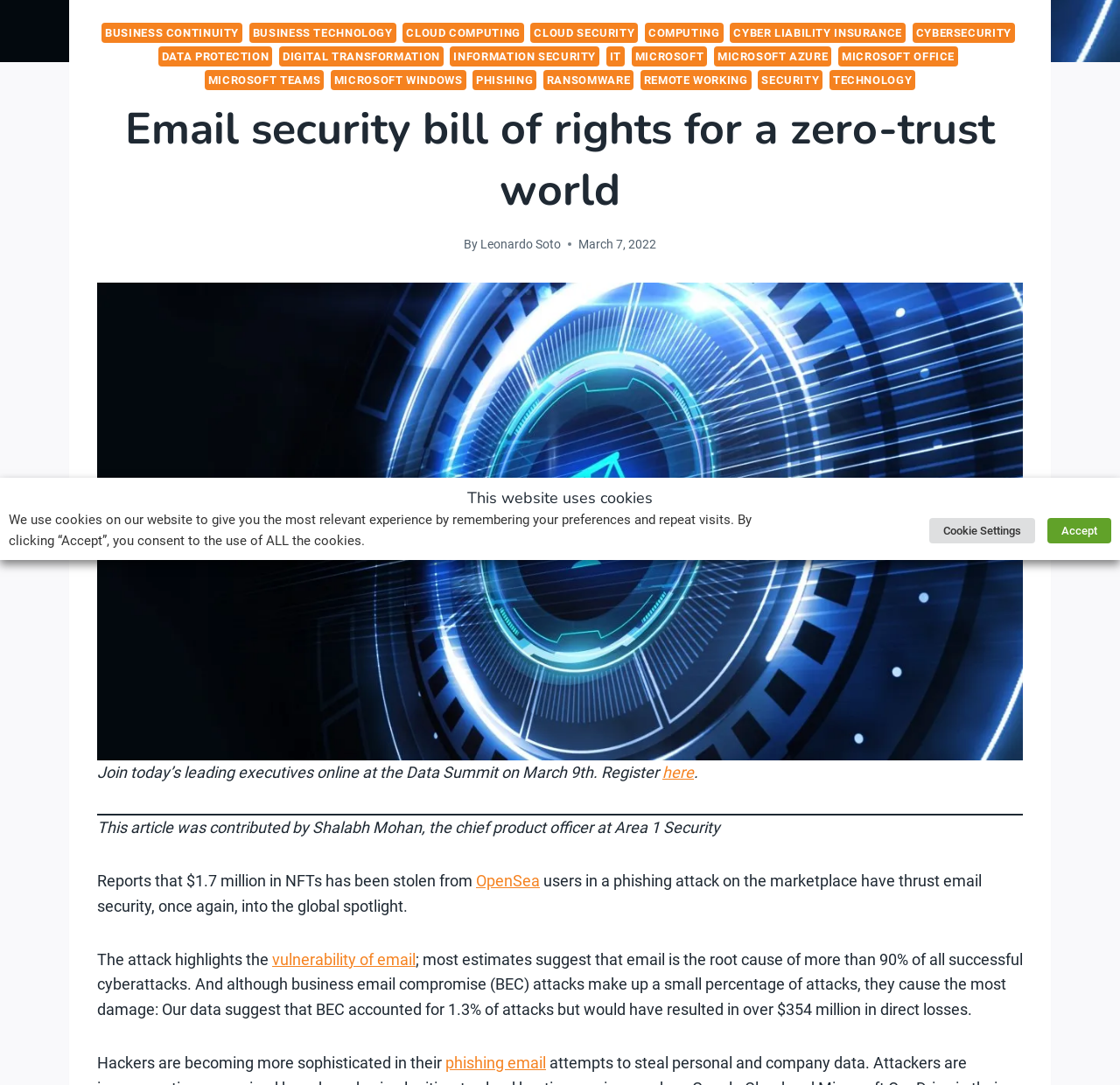Provide the bounding box coordinates of the HTML element described as: "Computing". The bounding box coordinates should be four float numbers between 0 and 1, i.e., [left, top, right, bottom].

[0.576, 0.021, 0.646, 0.039]